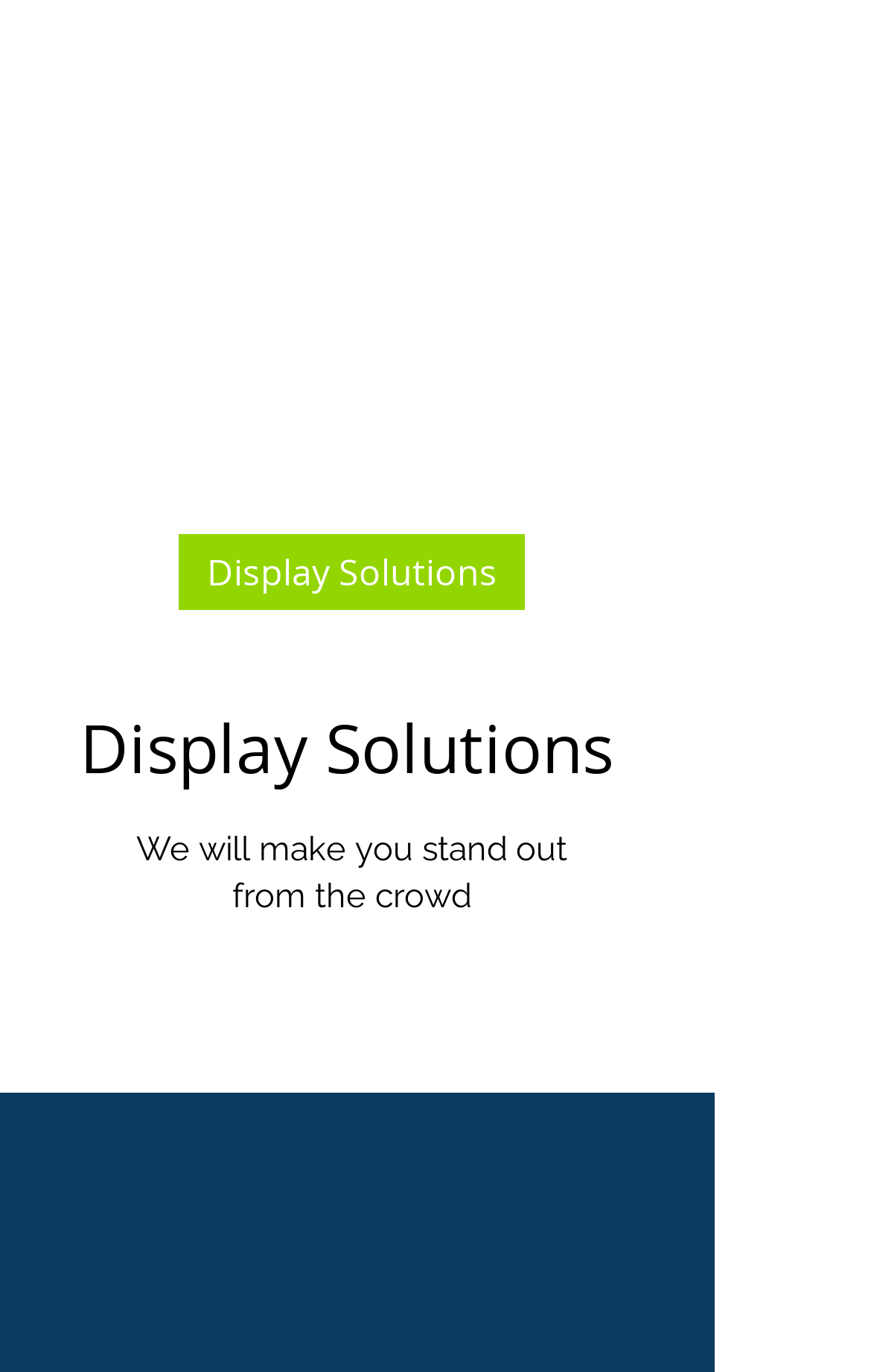Give a short answer using one word or phrase for the question:
How many social media links are there?

4